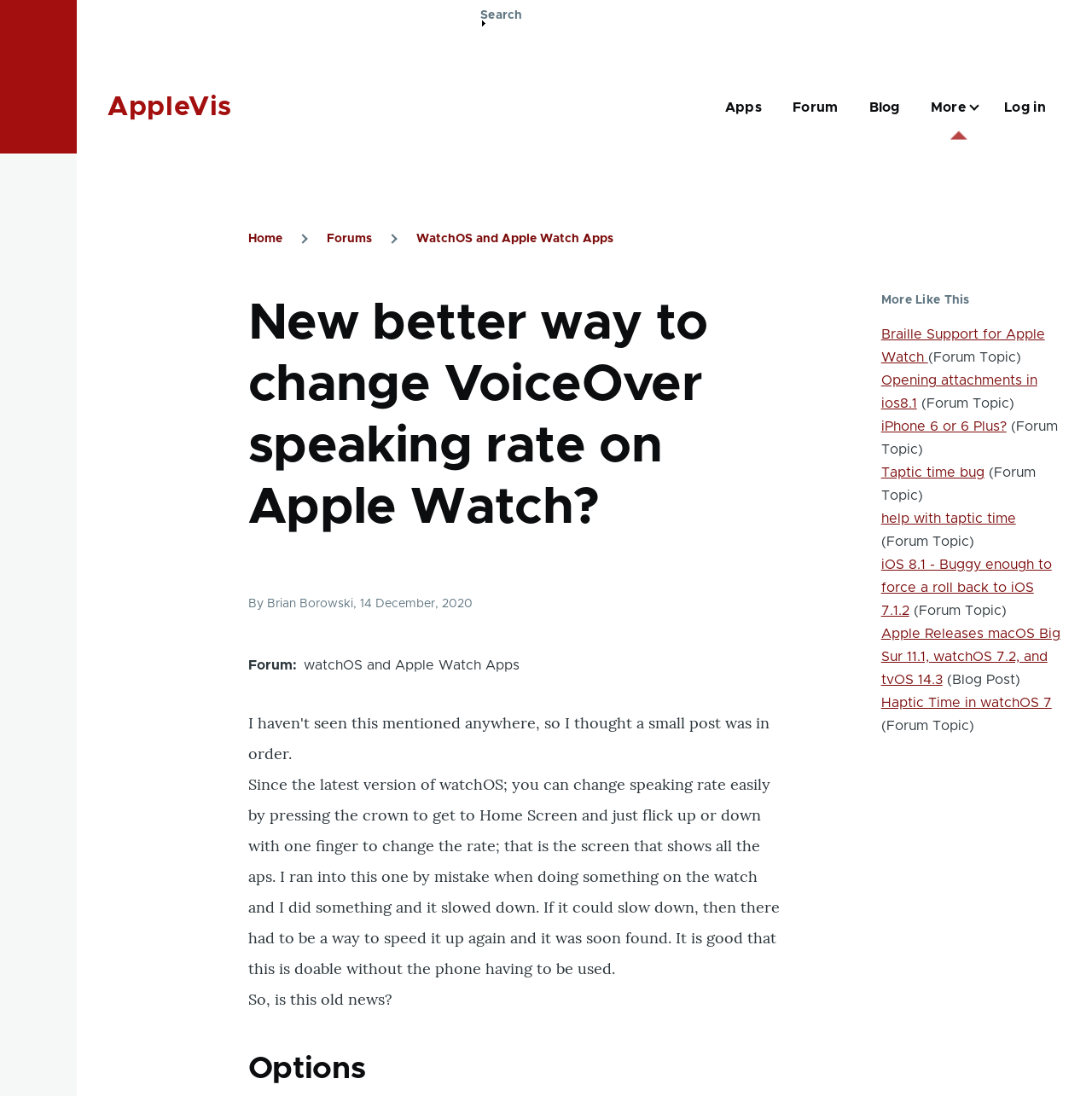Carefully examine the image and provide an in-depth answer to the question: Who is the author of the current forum post?

The author of the current forum post can be found in the header element, which contains the static text 'By Brian Borowski'.